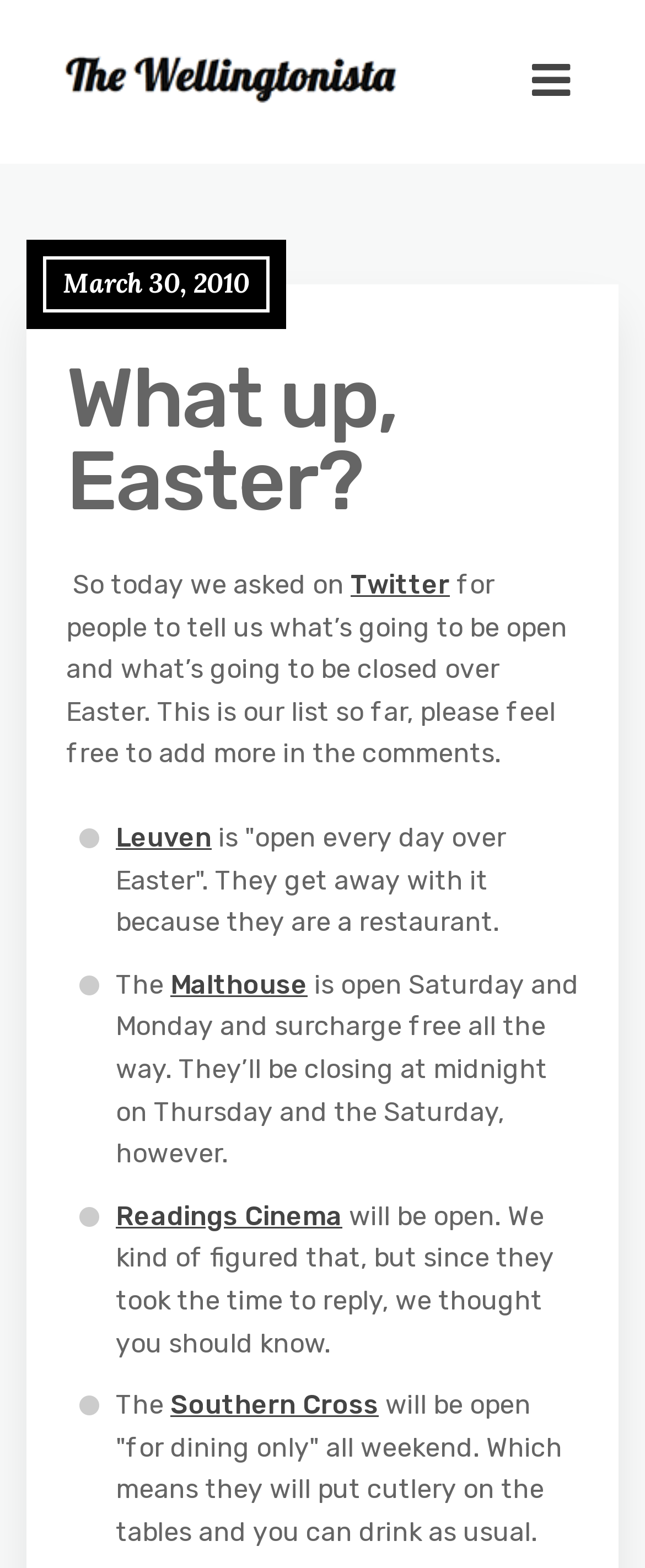What social media platform was used to ask for Easter opening hours?
Respond to the question with a single word or phrase according to the image.

Twitter